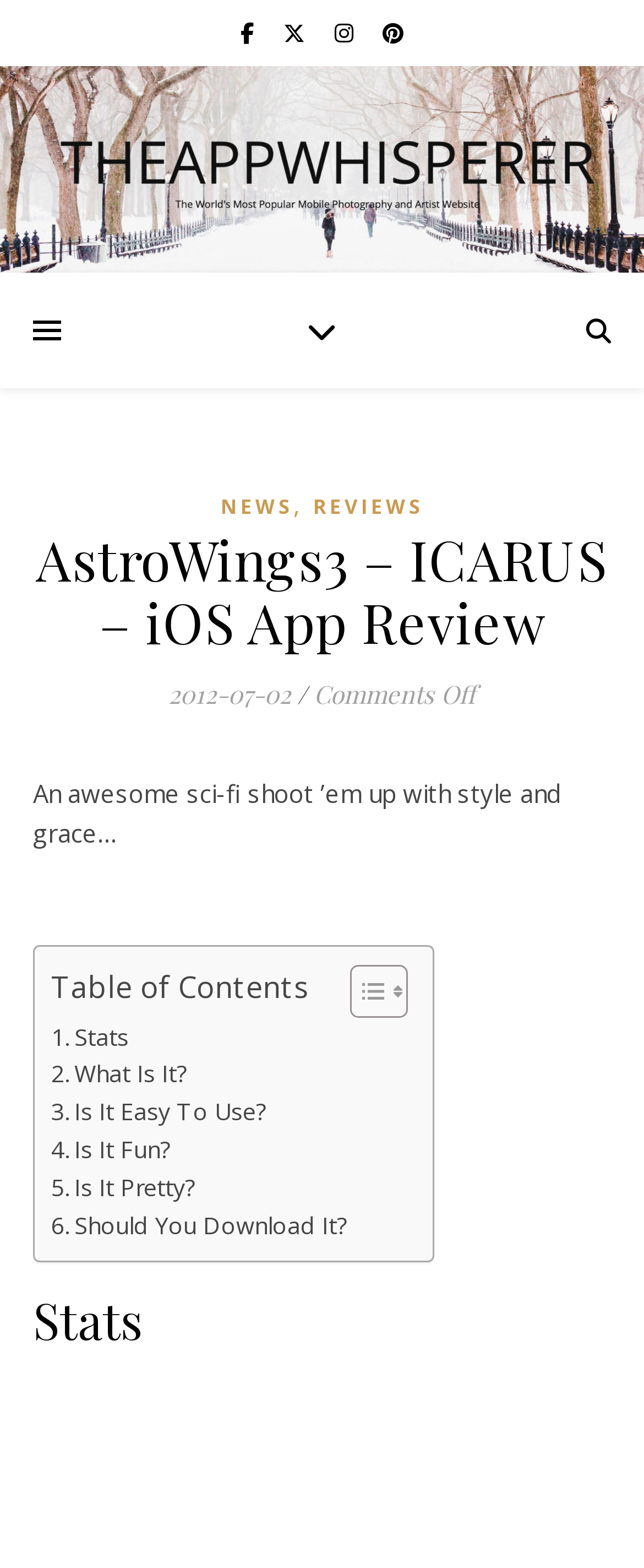How many links are present in the top navigation bar?
Based on the screenshot, provide a one-word or short-phrase response.

4